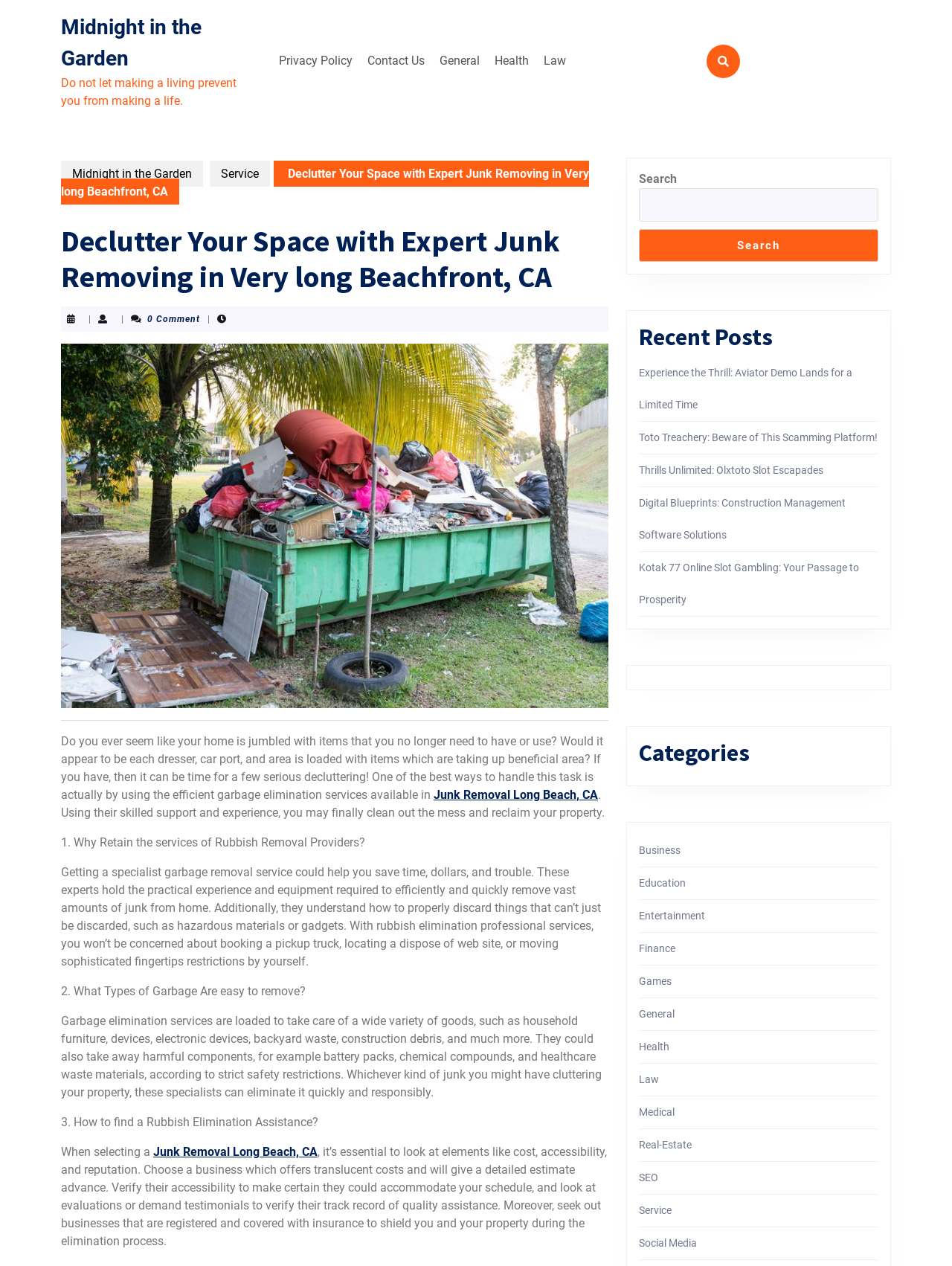What type of items can be removed by junk removal services?
Please provide a comprehensive and detailed answer to the question.

According to the webpage, junk removal services can remove various household items, including furniture, appliances, electronics, backyard waste, construction debris, and more. They can also handle hazardous materials, such as batteries, chemicals, and medical waste.